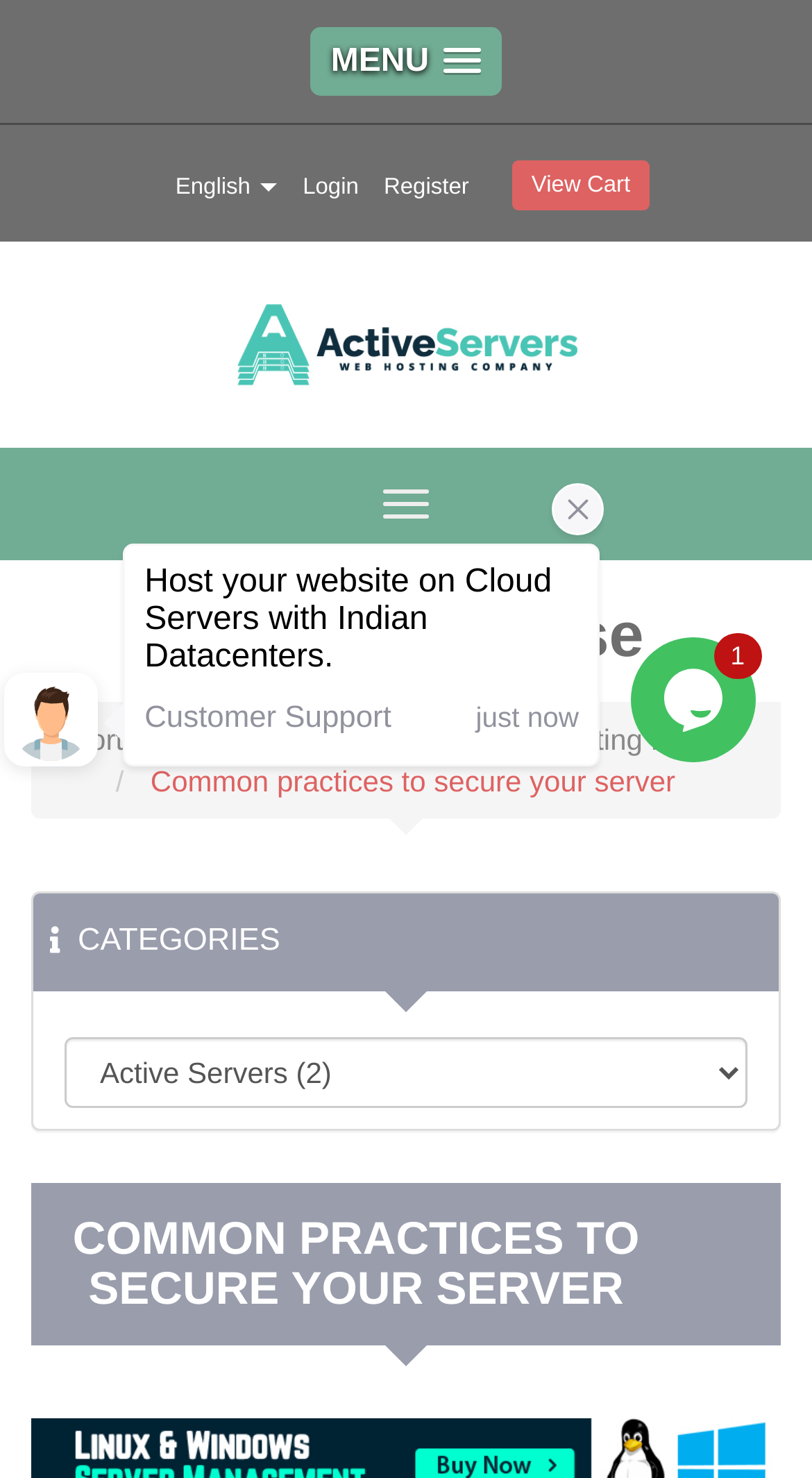Point out the bounding box coordinates of the section to click in order to follow this instruction: "Go to the Knowledgebase".

[0.038, 0.407, 0.962, 0.454]